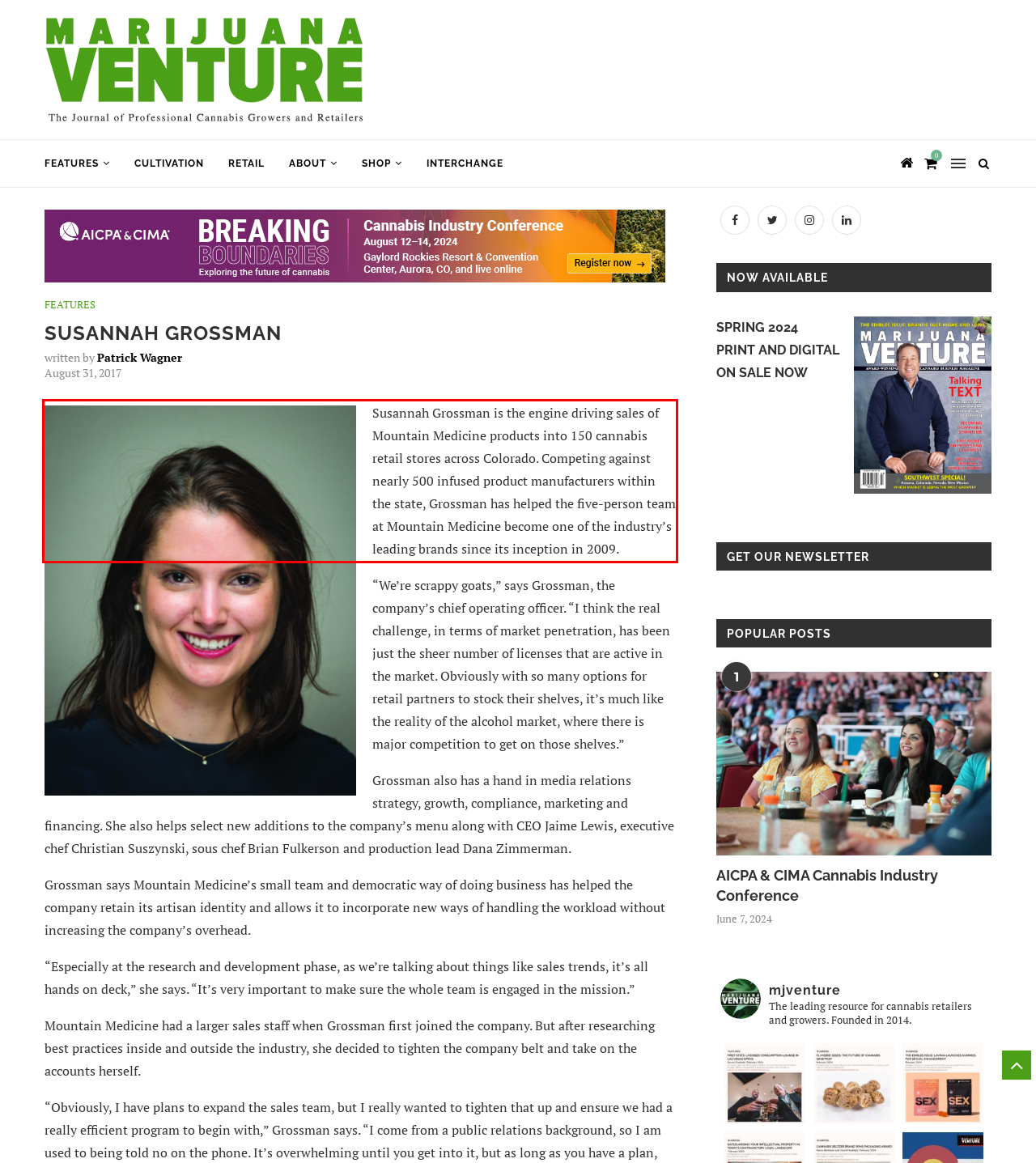Using the webpage screenshot, recognize and capture the text within the red bounding box.

Susannah Grossman is the engine driving sales of Mountain Medicine products into 150 cannabis retail stores across Colorado. Competing against nearly 500 infused product manufacturers within the state, Grossman has helped the five-person team at Mountain Medicine become one of the industry’s leading brands since its inception in 2009.